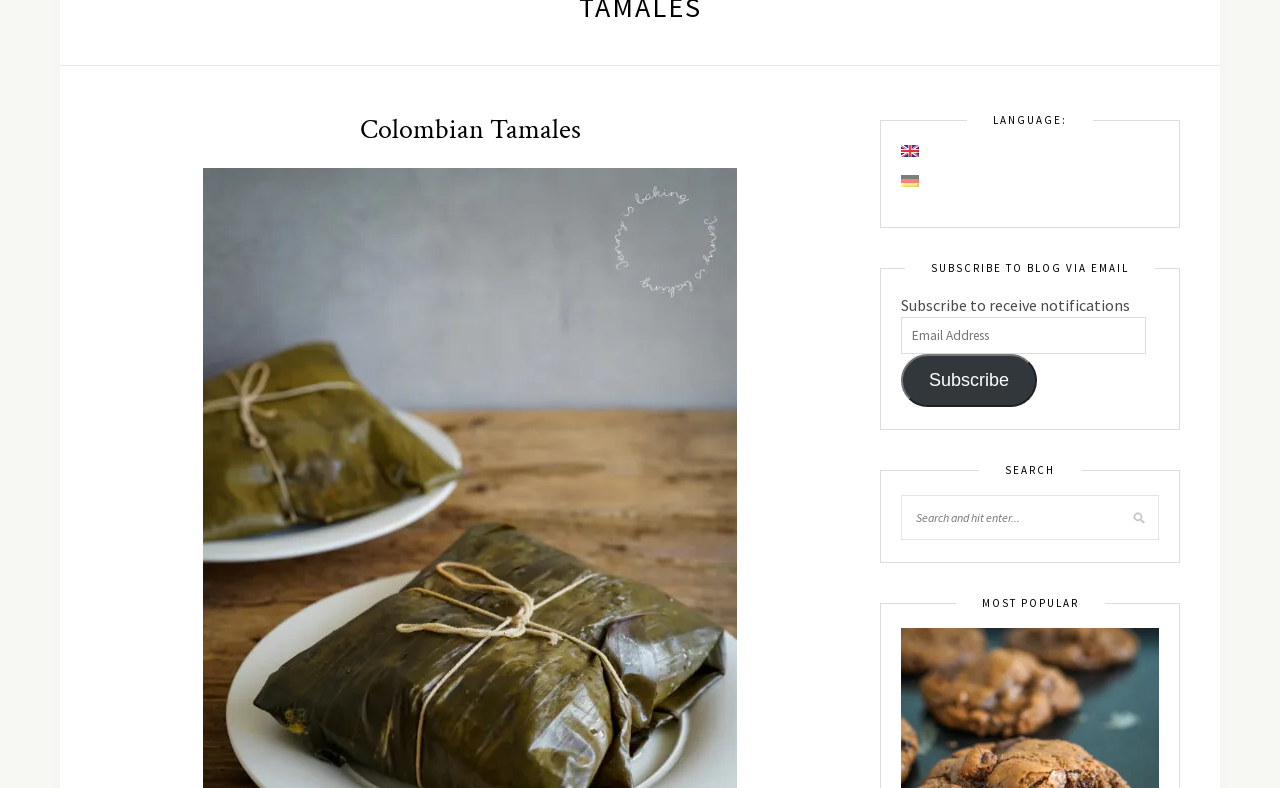Extract the bounding box coordinates for the UI element described as: "name="s" placeholder="Search and hit enter..."".

[0.704, 0.628, 0.905, 0.685]